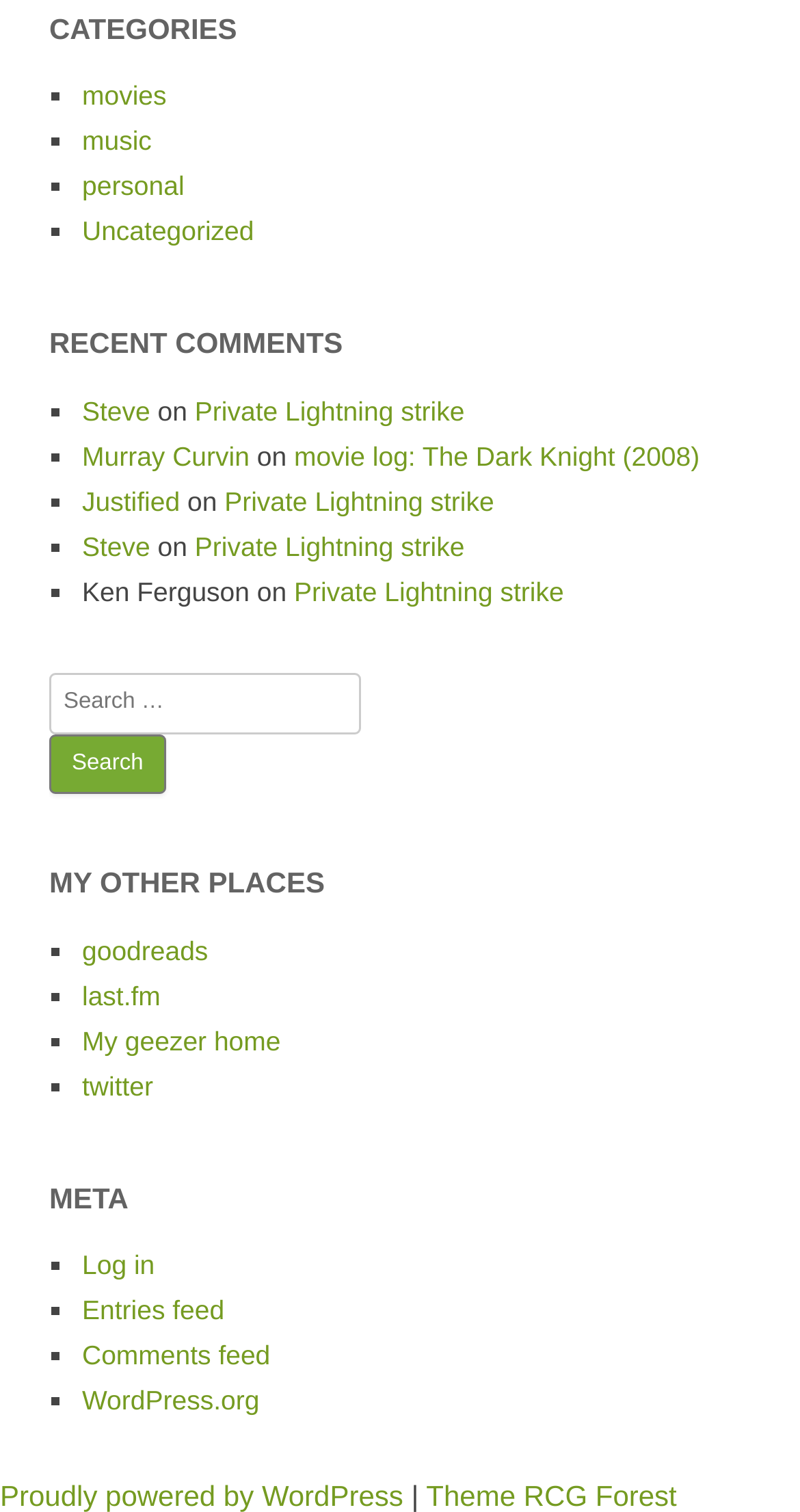Identify the bounding box coordinates of the clickable section necessary to follow the following instruction: "Go to movies". The coordinates should be presented as four float numbers from 0 to 1, i.e., [left, top, right, bottom].

[0.103, 0.053, 0.208, 0.074]